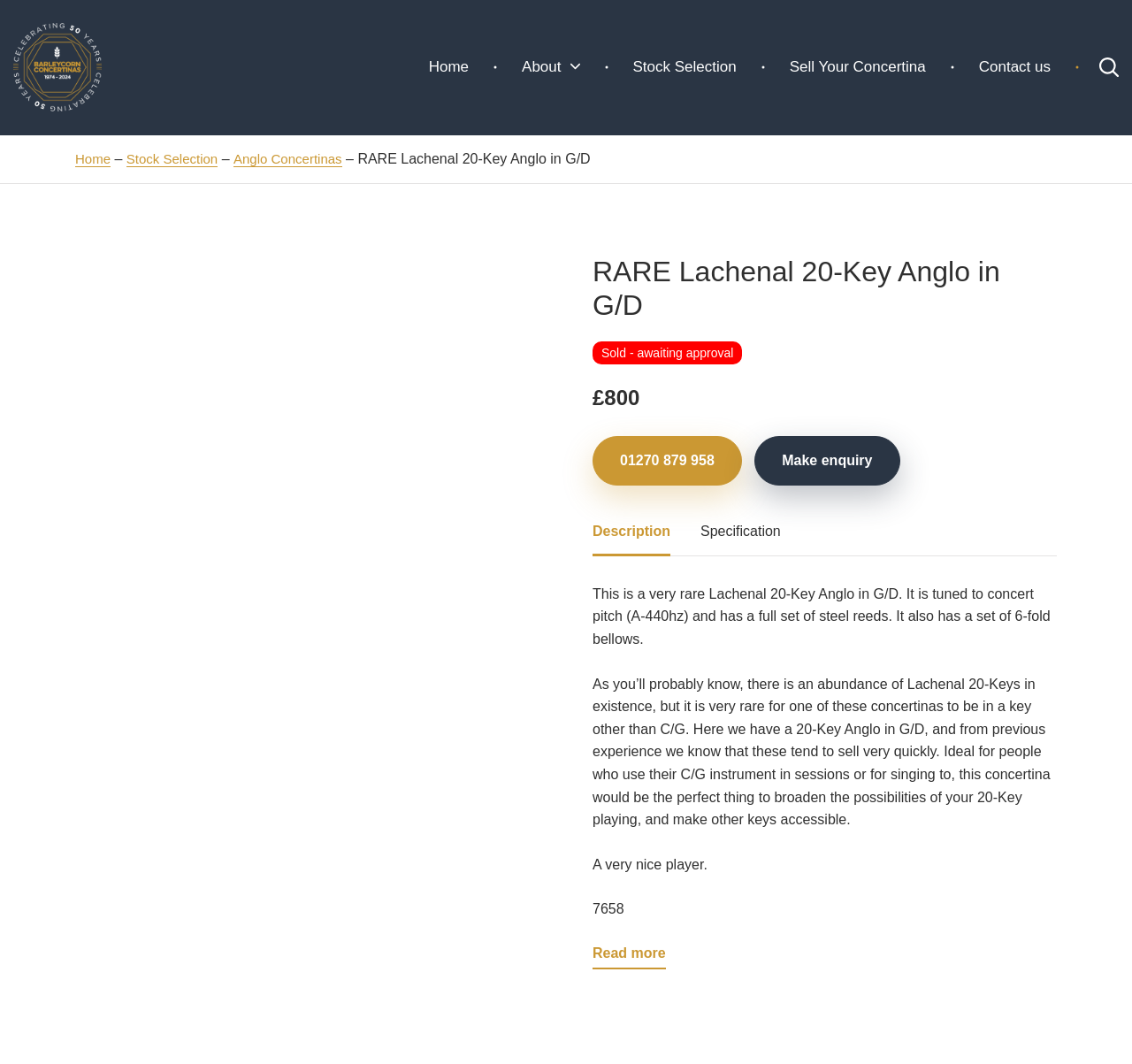Detail the various sections and features present on the webpage.

This webpage is about a rare 20-Key Anglo concertina in G/D for sale. At the top left, there is a logo and a link to "Barleycorn Concertinas". On the top right, there is a search bar with a magnifying glass icon. Below the search bar, there are five navigation links: "Home", "About", "Stock Selection", "Sell Your Concertina", and "Contact us".

Below the navigation links, there is a breadcrumb navigation section showing the current page's location: "Home" > "Stock Selection" > "Anglo Concertinas" > "RARE Lachenal 20-Key Anglo in G/D". The title of the concertina is displayed prominently, with a "Sold - awaiting approval" label and a price of £800.

To the right of the title, there are two links: a phone number "01270 879 958" and a "Make enquiry" button. Below these links, there is a horizontal tab list with two tabs: "Description" and "Specification". The "Description" tab is currently selected, and it displays a detailed description of the concertina, including its features, rarity, and playing quality. There is also a "Read more" button at the bottom of the description.